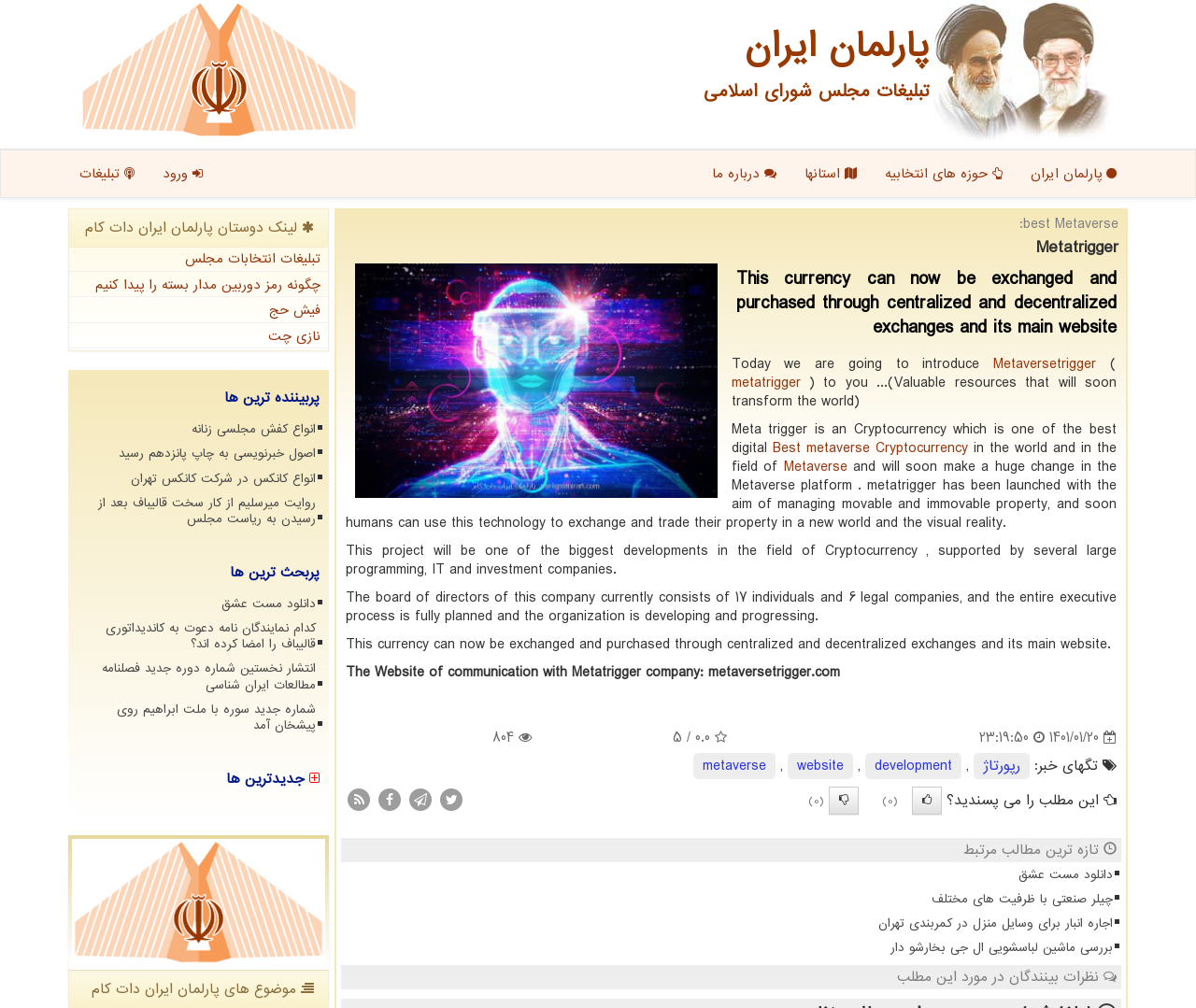Respond concisely with one word or phrase to the following query:
How can Metatrigger be exchanged and purchased?

Through centralized and decentralized exchanges